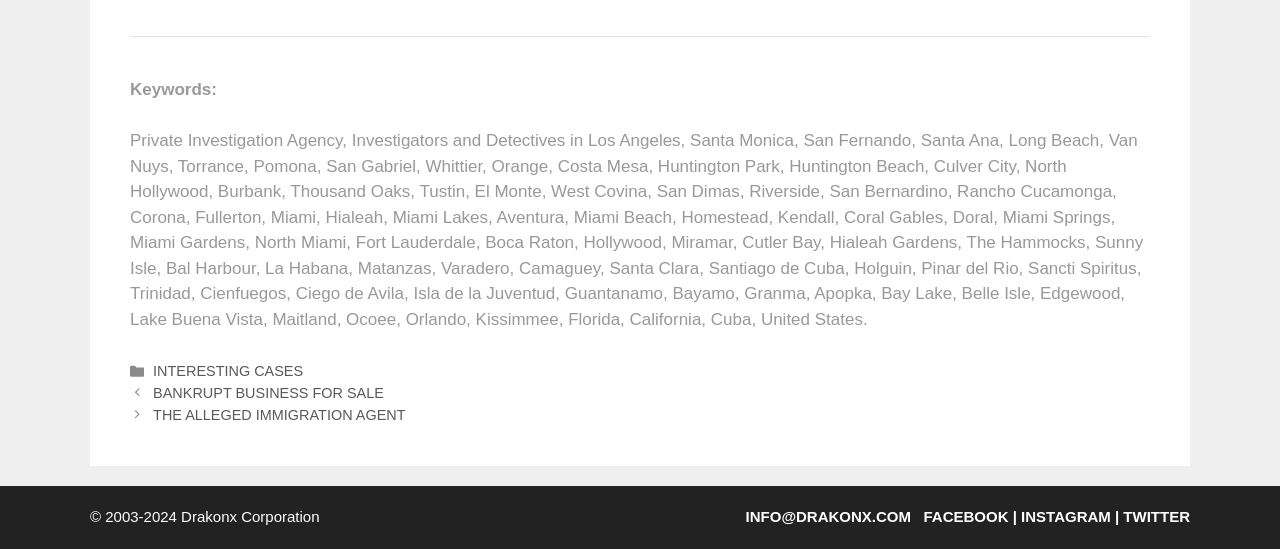Locate the bounding box of the UI element defined by this description: "FACEBOOK". The coordinates should be given as four float numbers between 0 and 1, formatted as [left, top, right, bottom].

[0.721, 0.926, 0.788, 0.957]